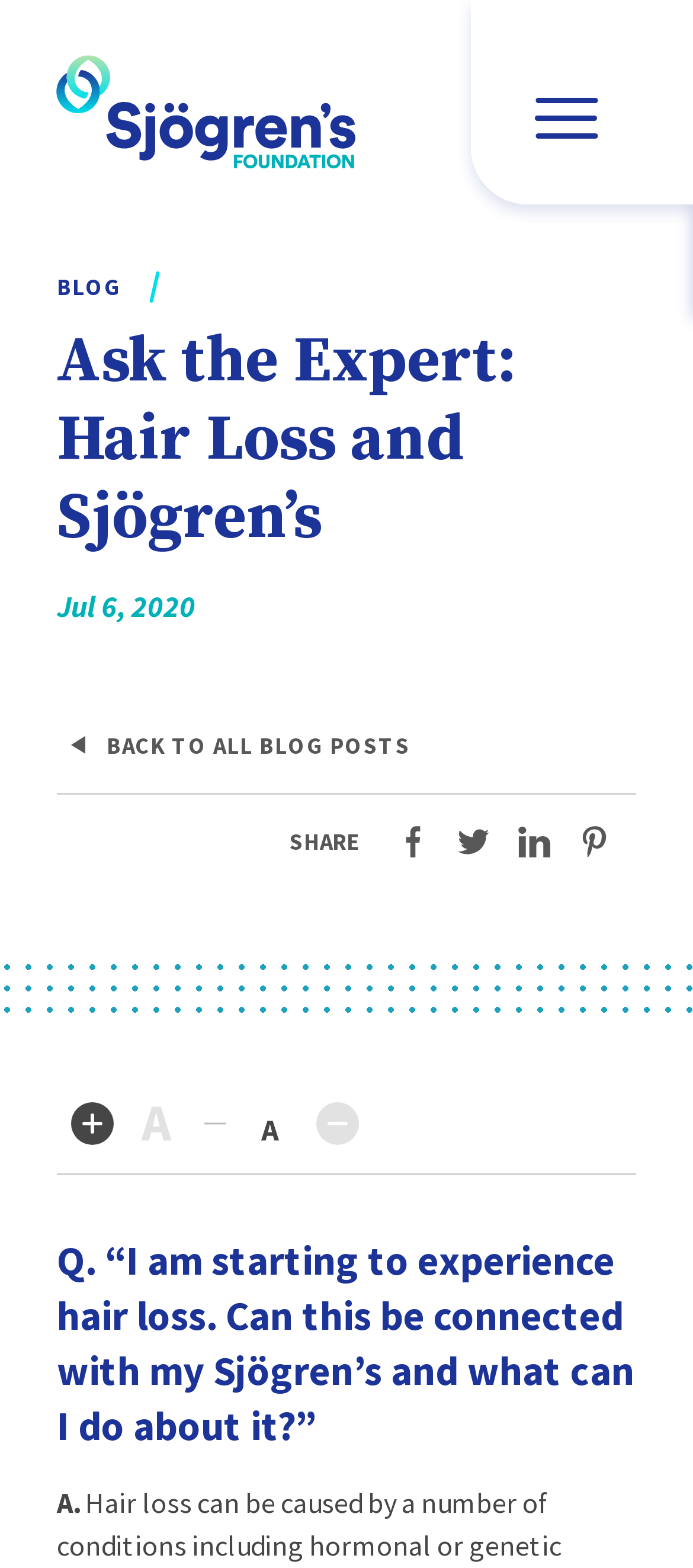Determine the bounding box coordinates for the element that should be clicked to follow this instruction: "Increase font size". The coordinates should be given as four float numbers between 0 and 1, in the format [left, top, right, bottom].

[0.103, 0.703, 0.164, 0.73]